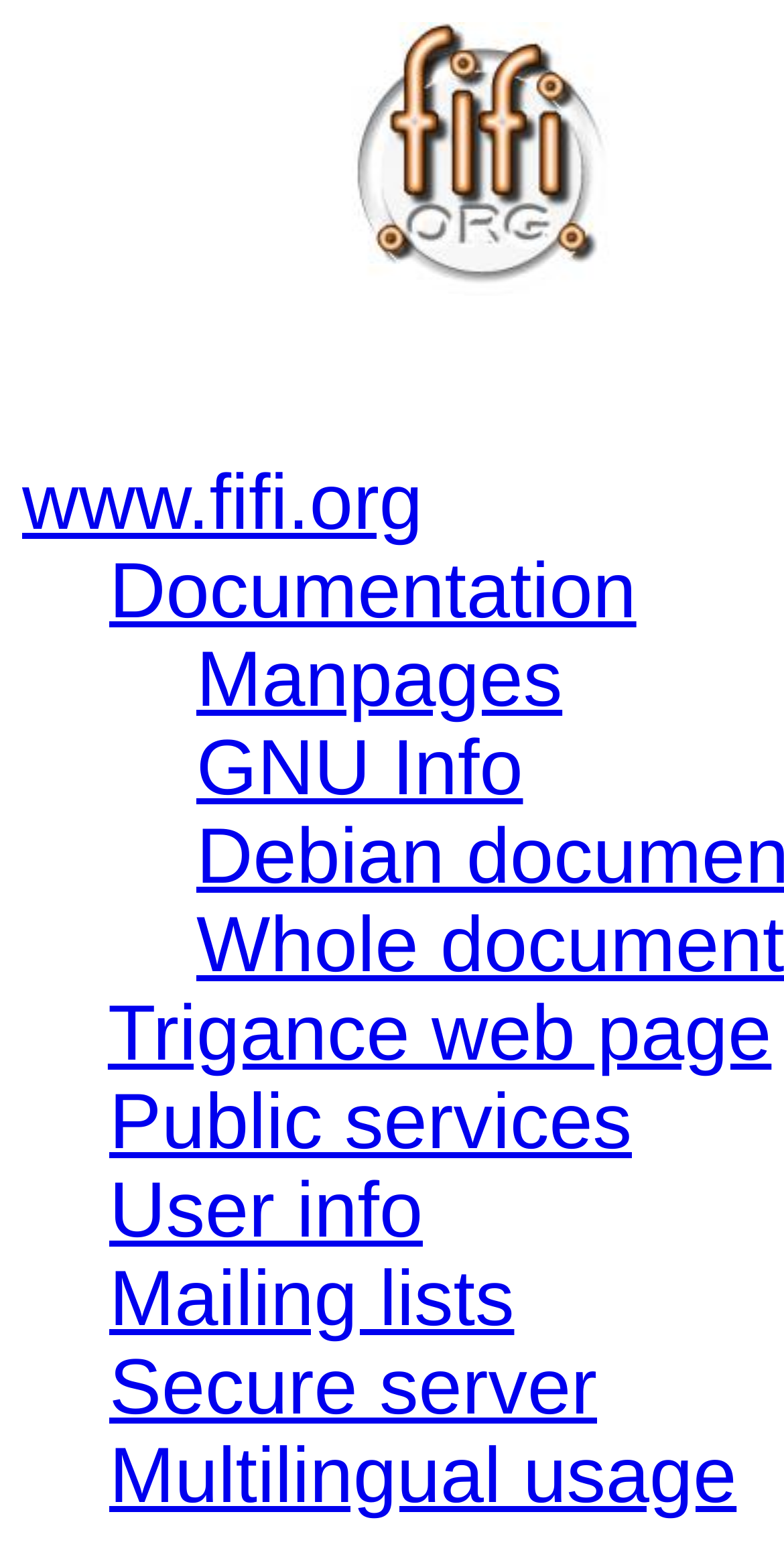Determine the bounding box coordinates of the clickable area required to perform the following instruction: "Get in touch with AudlemOnline". The coordinates should be represented as four float numbers between 0 and 1: [left, top, right, bottom].

None